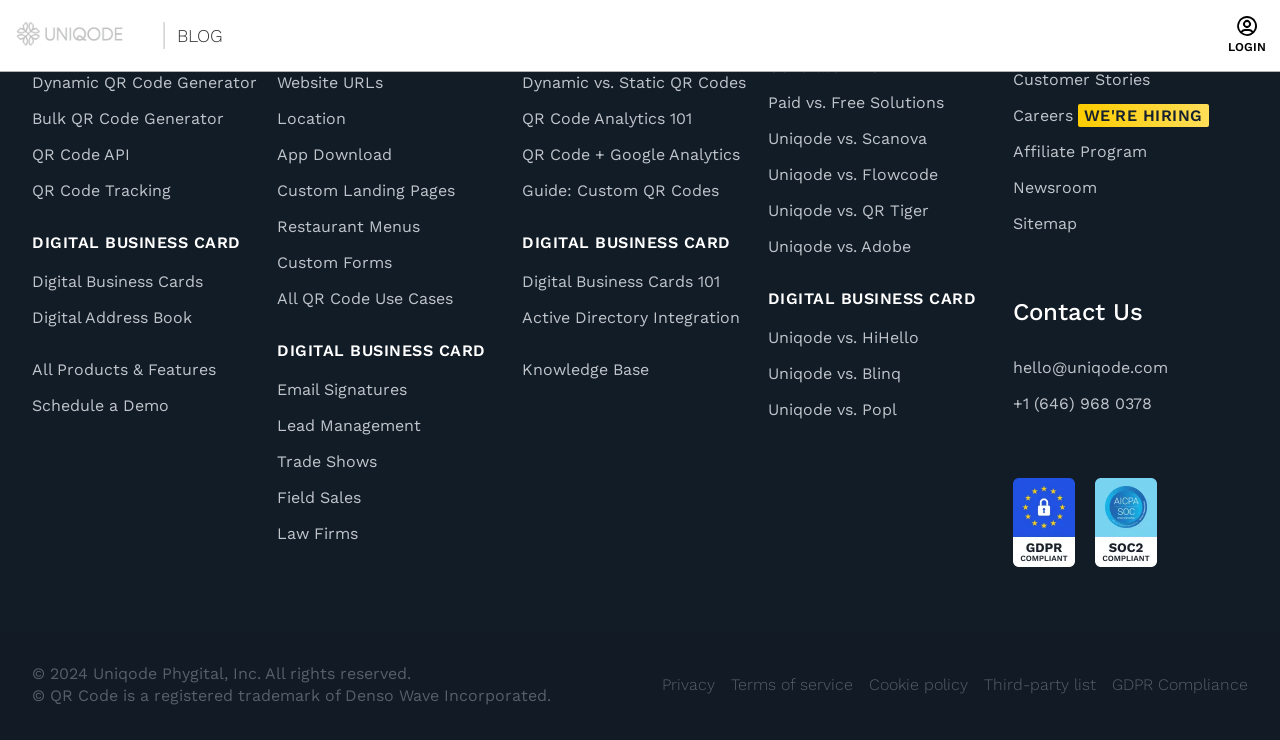Kindly determine the bounding box coordinates for the clickable area to achieve the given instruction: "Click on the 'Digital Business Cards' link".

[0.025, 0.368, 0.209, 0.395]